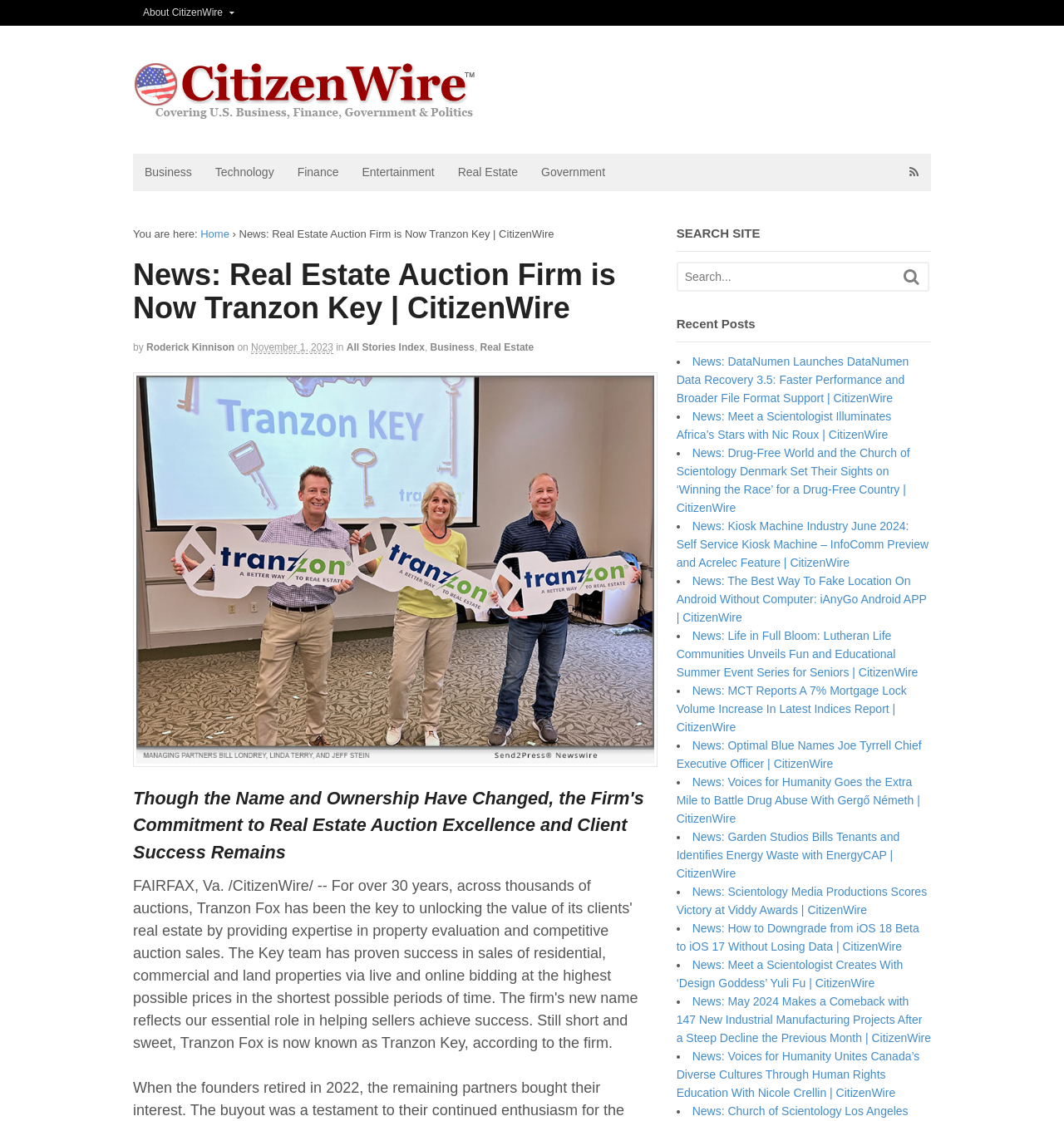Please identify the bounding box coordinates of the element I should click to complete this instruction: 'Read the 'News: Real Estate Auction Firm is Now Tranzon Key | CitizenWire' article'. The coordinates should be given as four float numbers between 0 and 1, like this: [left, top, right, bottom].

[0.125, 0.231, 0.612, 0.29]